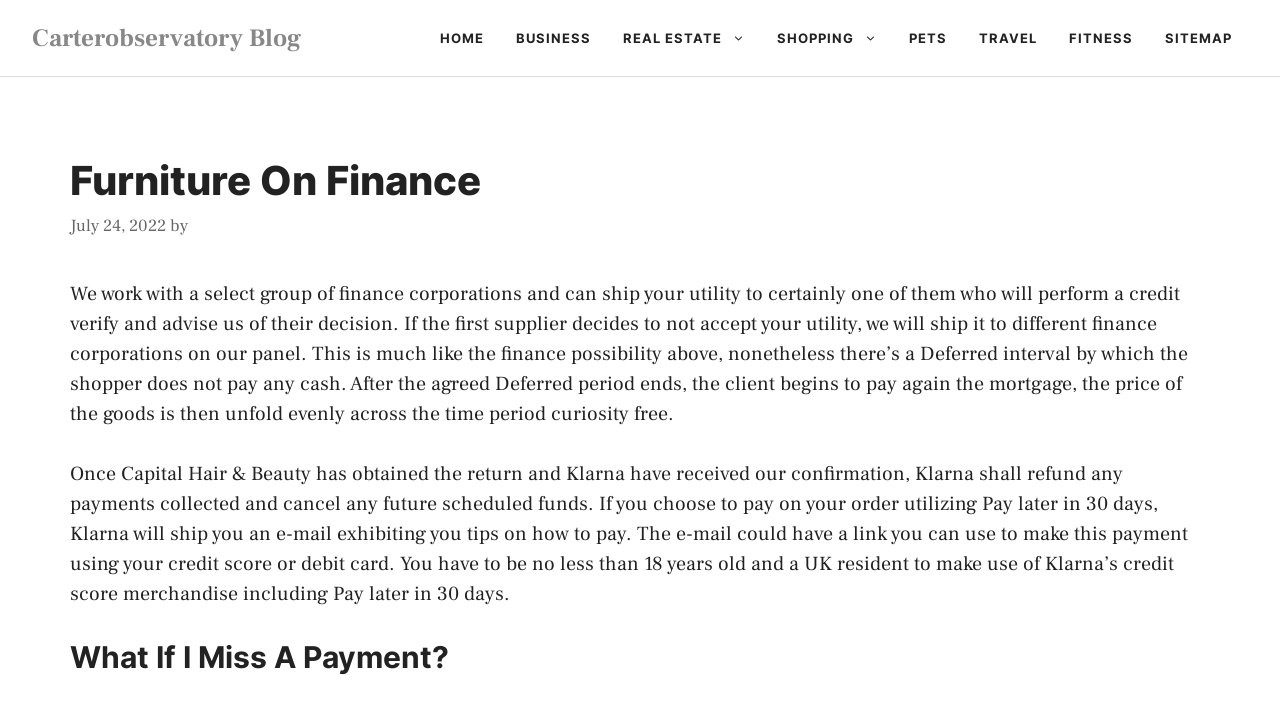Determine the bounding box coordinates for the area that needs to be clicked to fulfill this task: "click Carterobservatory Blog". The coordinates must be given as four float numbers between 0 and 1, i.e., [left, top, right, bottom].

[0.025, 0.031, 0.235, 0.076]